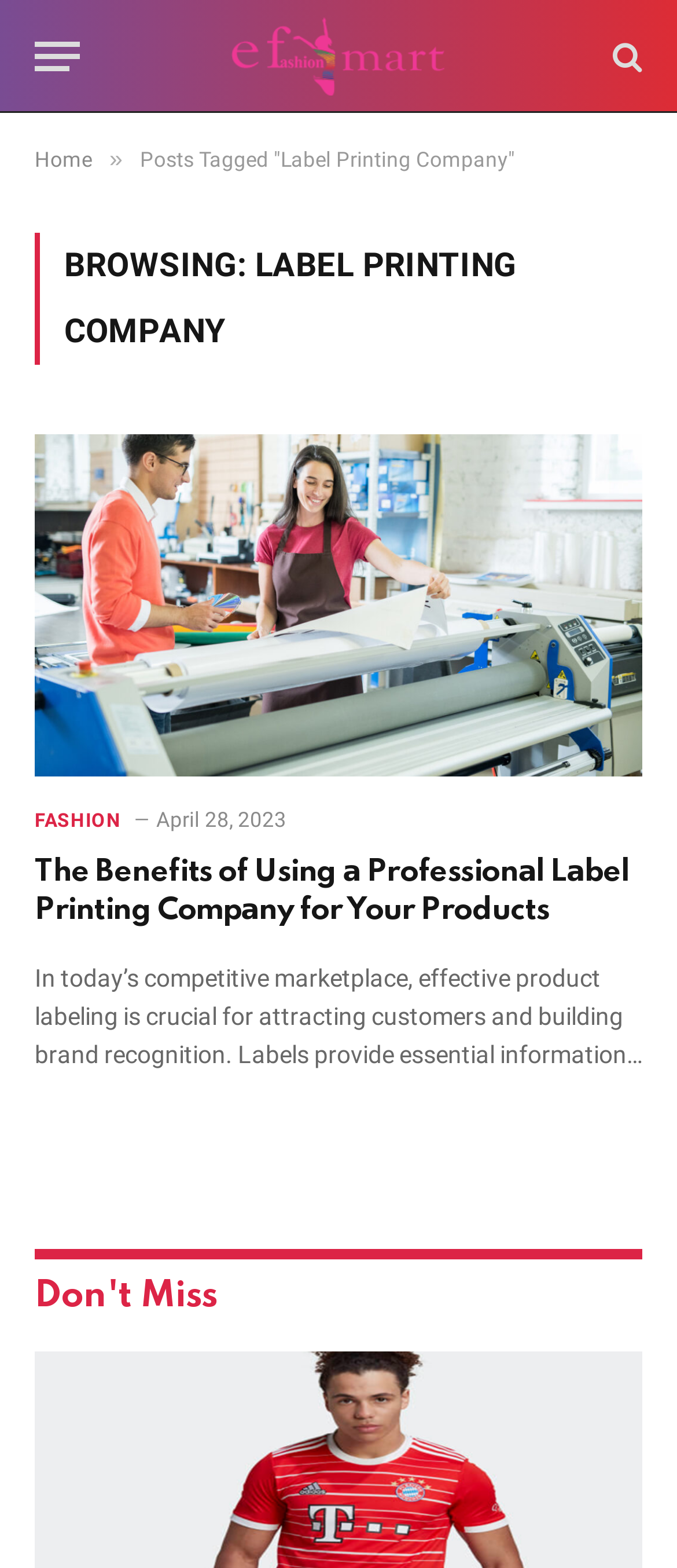Analyze the image and give a detailed response to the question:
What is the purpose of labels according to the article?

According to the article, 'effective product labeling is crucial for attracting customers and building brand recognition', implying that the purpose of labels is to attract customers and build brand recognition.